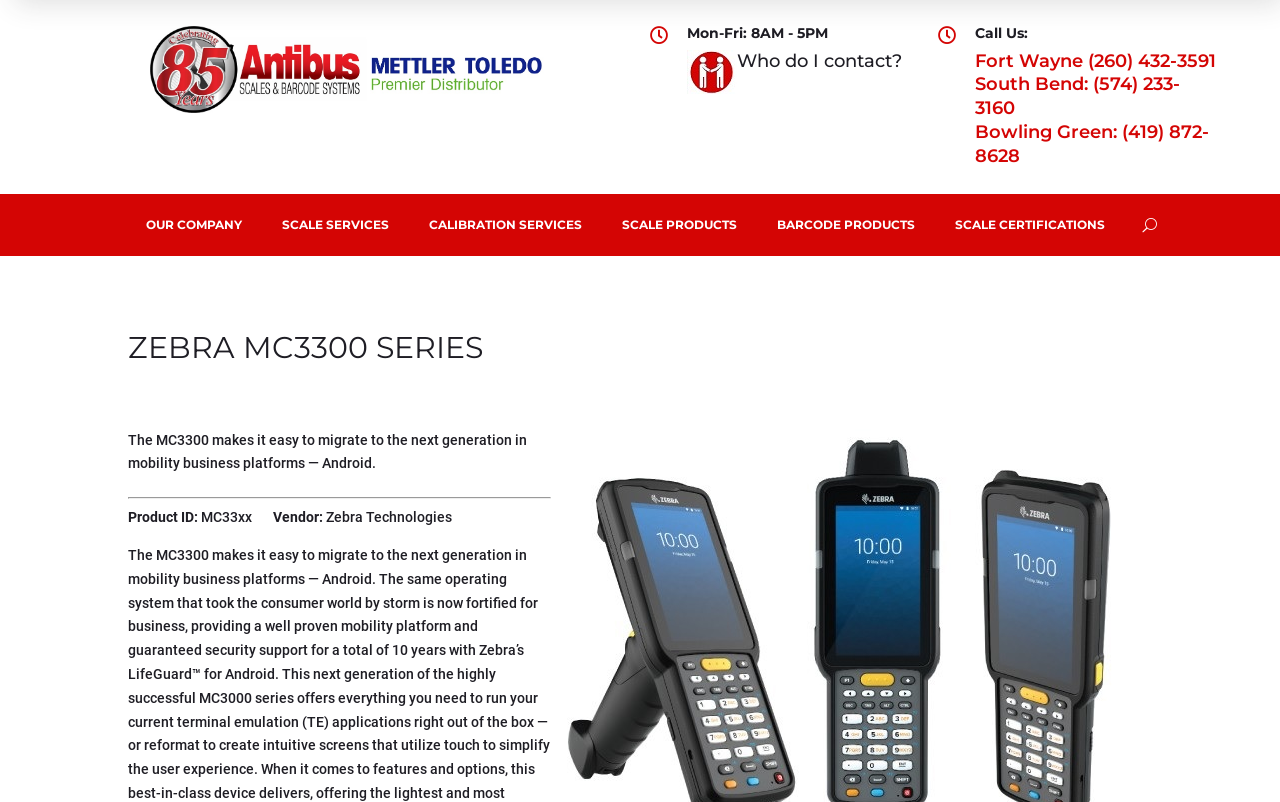Answer with a single word or phrase: 
What is the company name?

Zebra Technologies